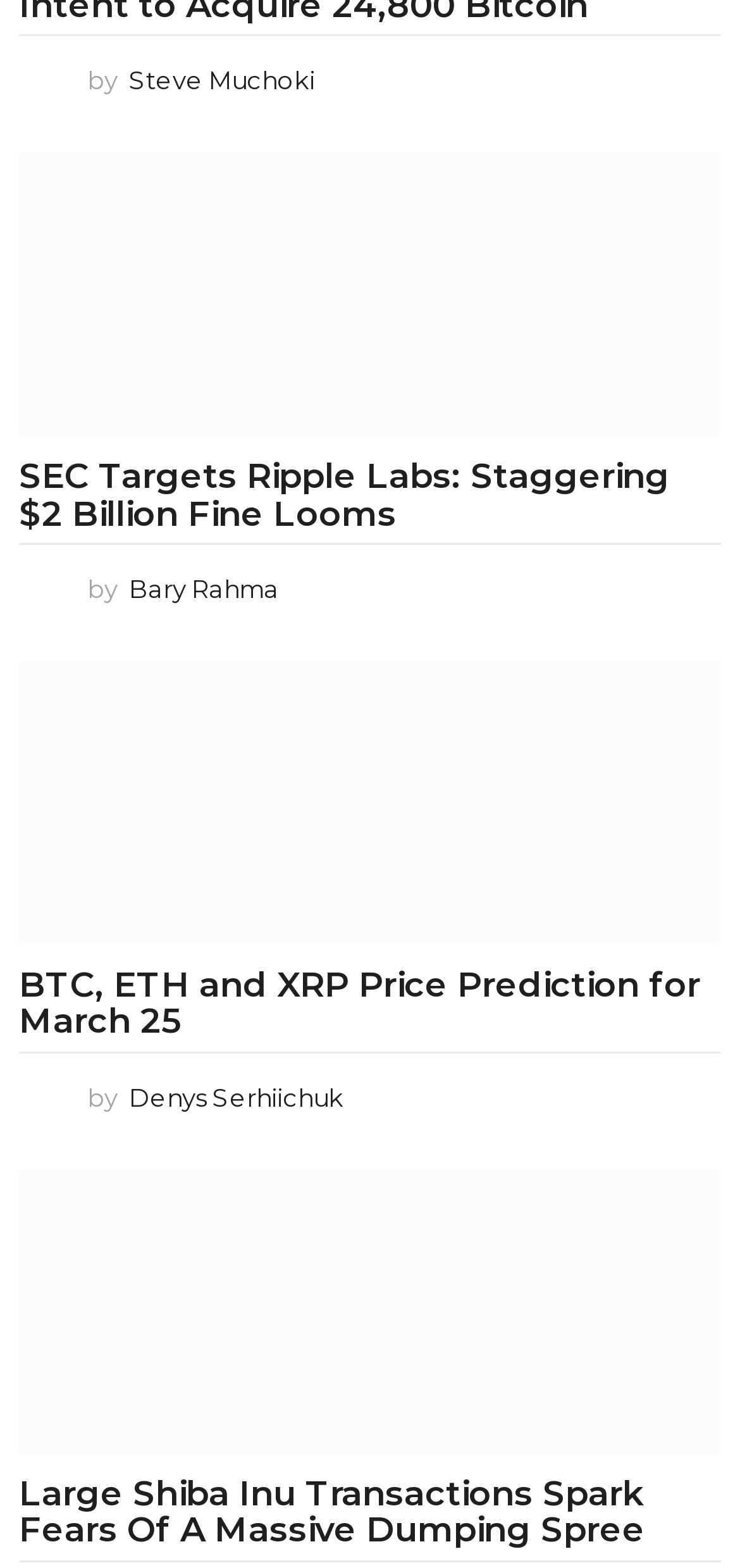Provide a single word or phrase to answer the given question: 
Who wrote the article 'SEC Targets Ripple Labs: Staggering $2 Billion Fine Looms'?

Steve Muchoki